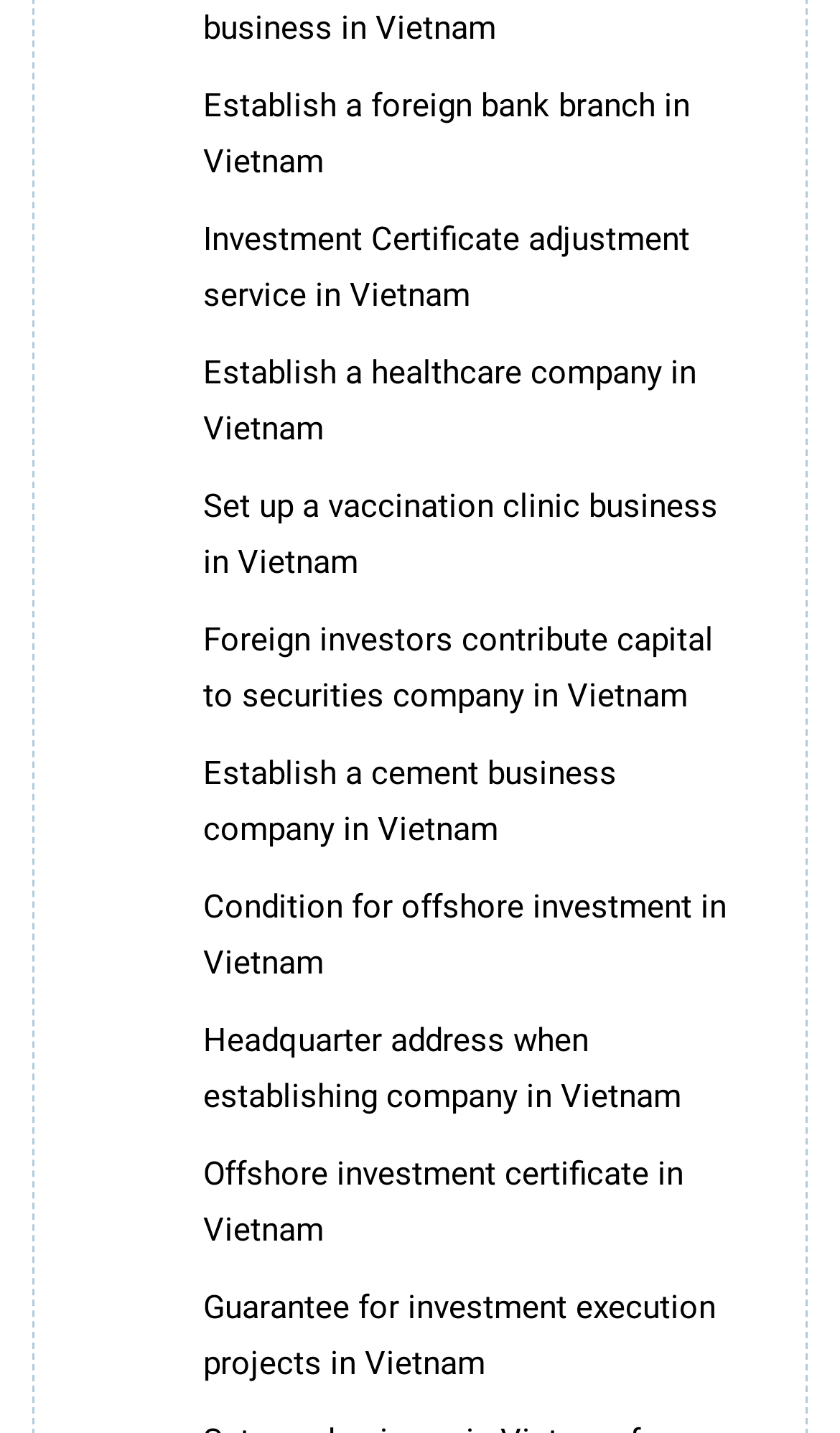Provide a one-word or one-phrase answer to the question:
Is there an image associated with the link 'Set up a vaccination clinic business in Vietnam'?

Yes